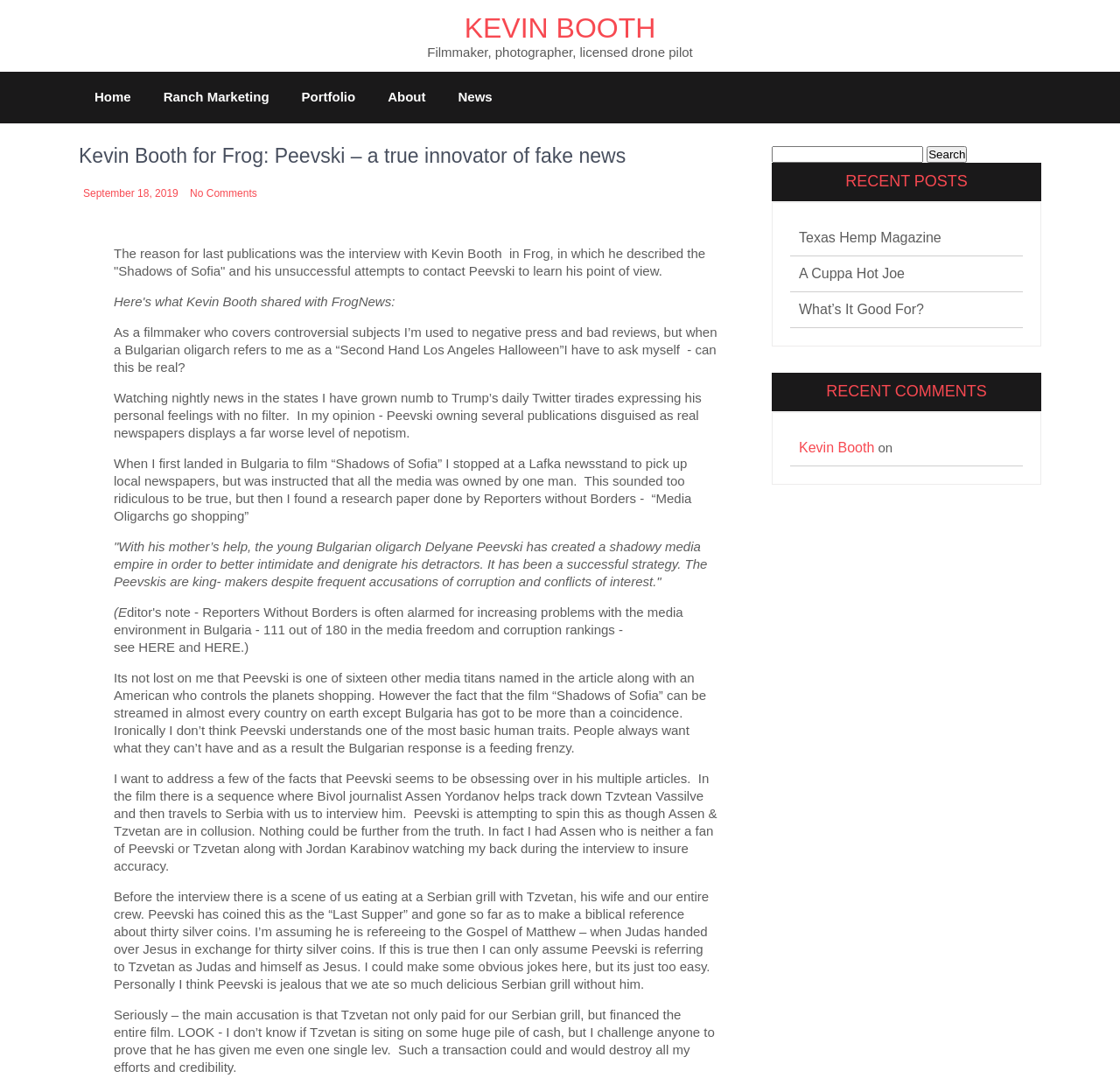Please find the bounding box for the following UI element description. Provide the coordinates in (top-left x, top-left y, bottom-right x, bottom-right y) format, with values between 0 and 1: Texas Hemp Magazine

[0.713, 0.21, 0.84, 0.226]